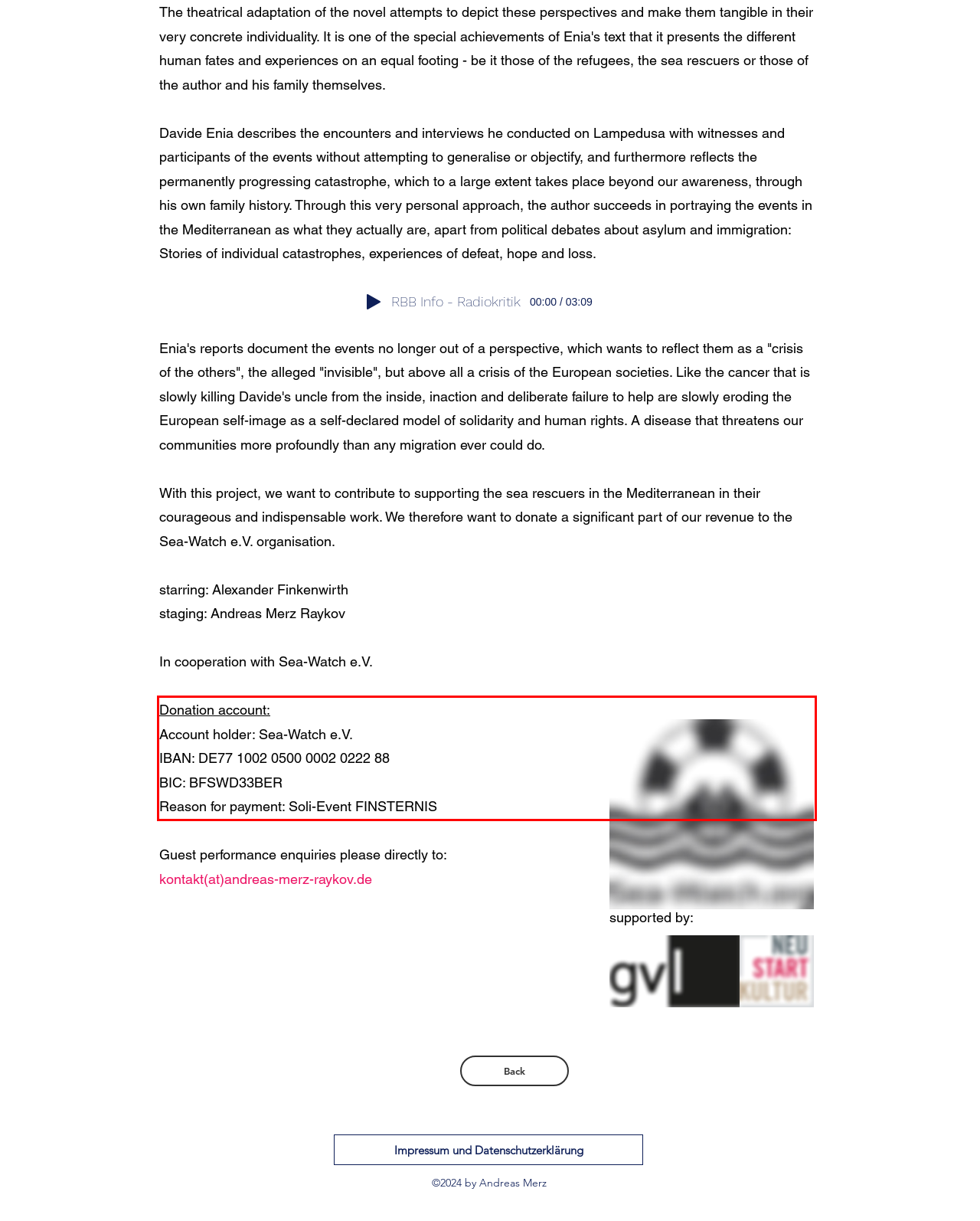In the screenshot of the webpage, find the red bounding box and perform OCR to obtain the text content restricted within this red bounding box.

Donation account: Account holder: Sea-Watch e.V. IBAN: DE77 1002 0500 0002 0222 88 BIC: BFSWD33BER Reason for payment: Soli-Event FINSTERNIS